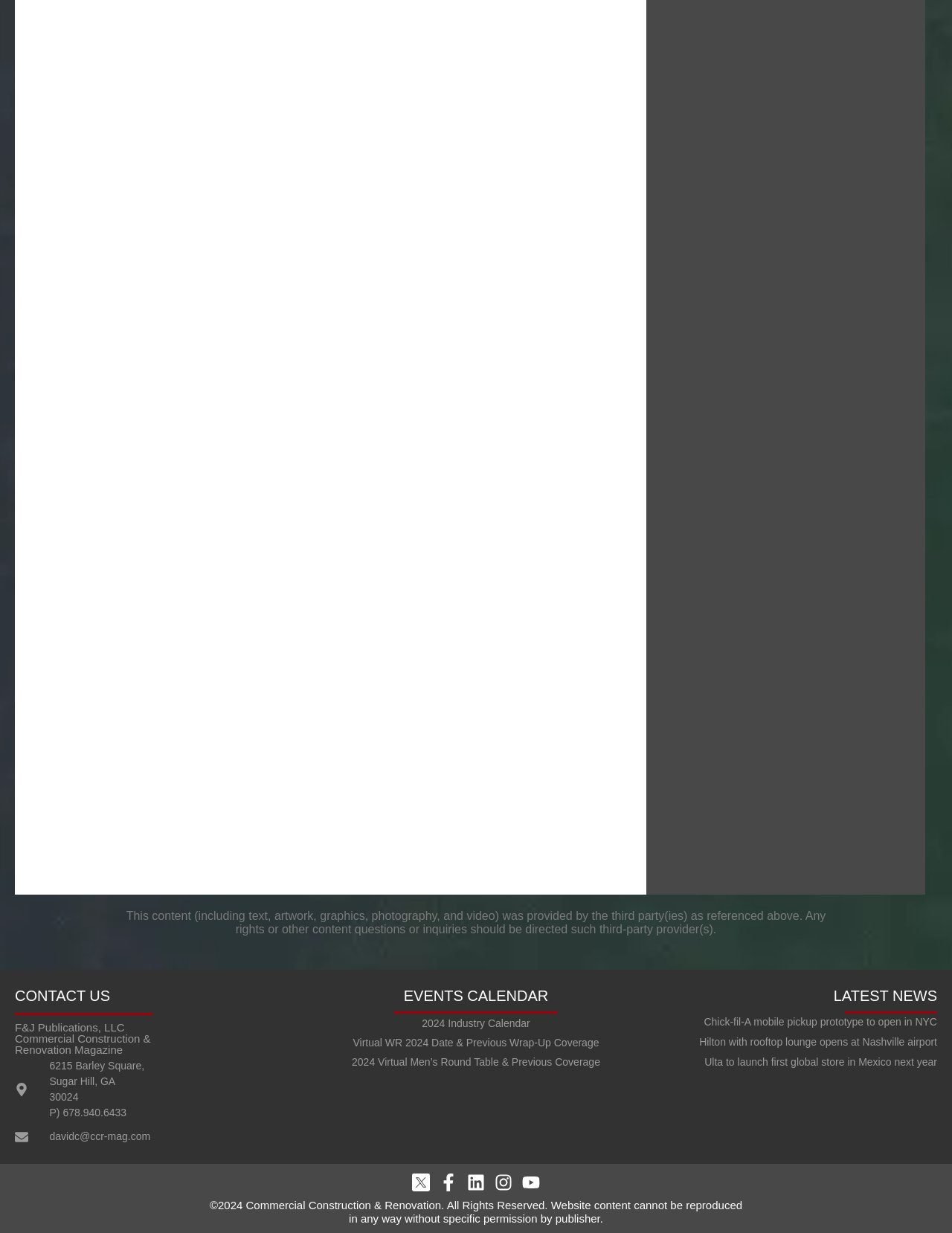Please determine the bounding box coordinates of the element to click in order to execute the following instruction: "Read about Chick-fil-A mobile pickup prototype". The coordinates should be four float numbers between 0 and 1, specified as [left, top, right, bottom].

[0.739, 0.824, 0.984, 0.834]